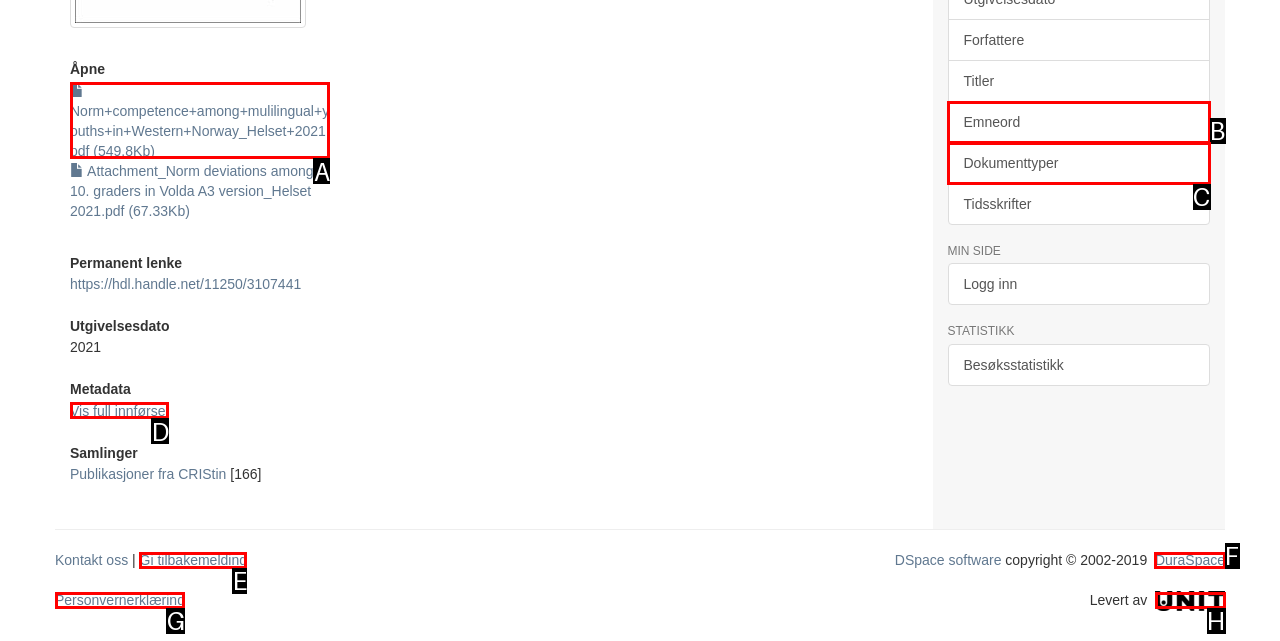From the options shown, which one fits the description: parent_node: Levert av title="Unit"? Respond with the appropriate letter.

H